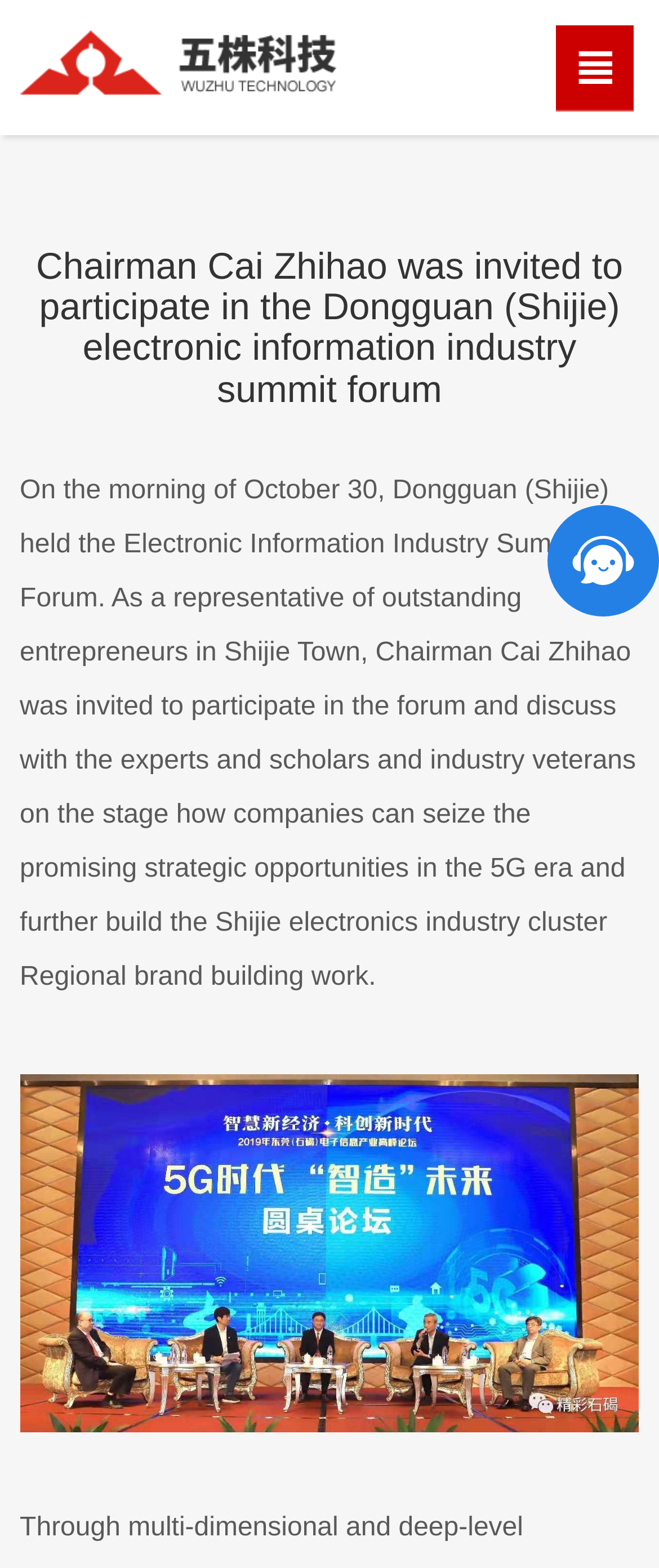Answer the question using only a single word or phrase: 
How many images are on the webpage?

2